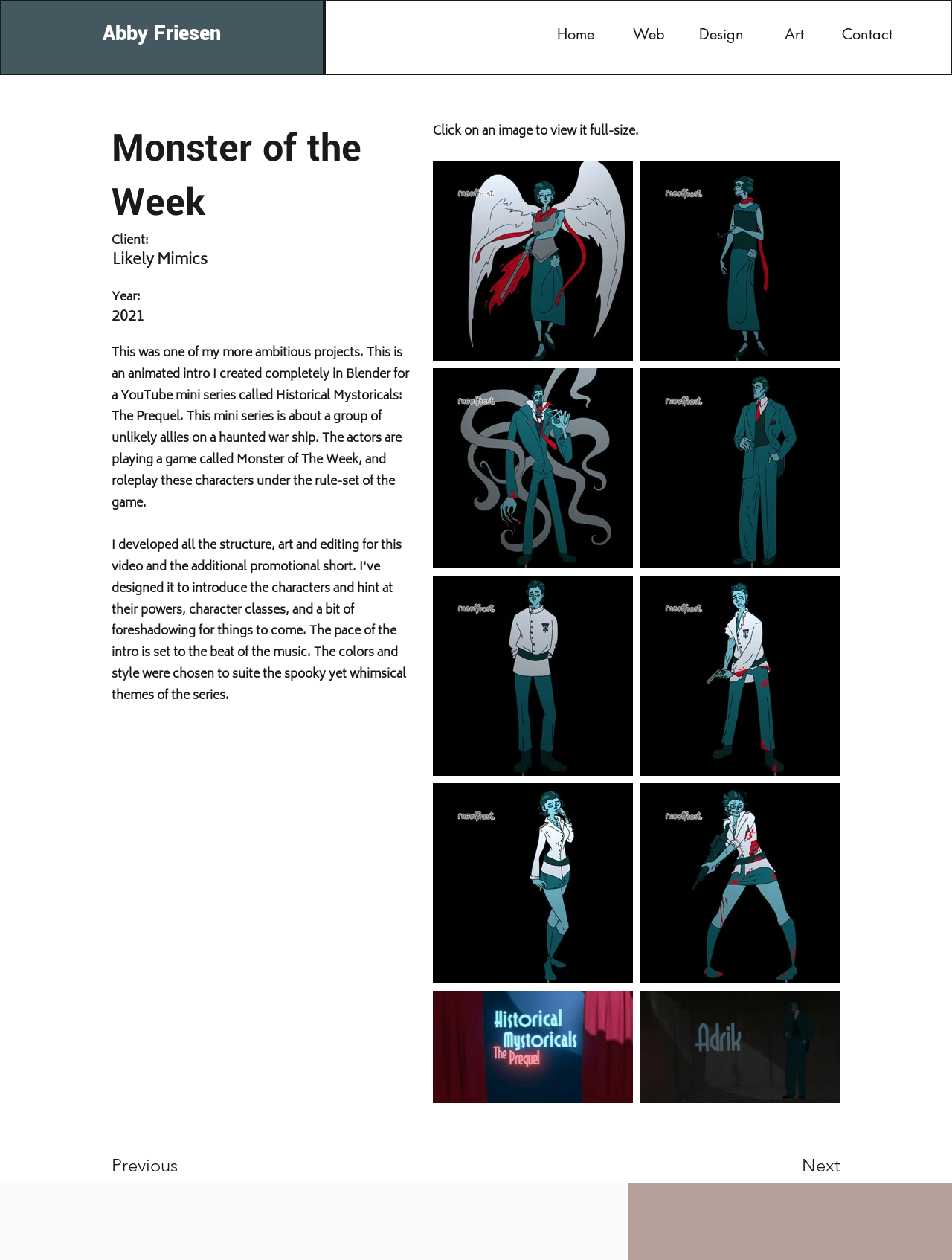What is the game being played by the actors?
Refer to the image and give a detailed response to the question.

The game being played by the actors can be found in the StaticText that describes the project, which mentions that the actors are playing a game called 'Monster of The Week'.